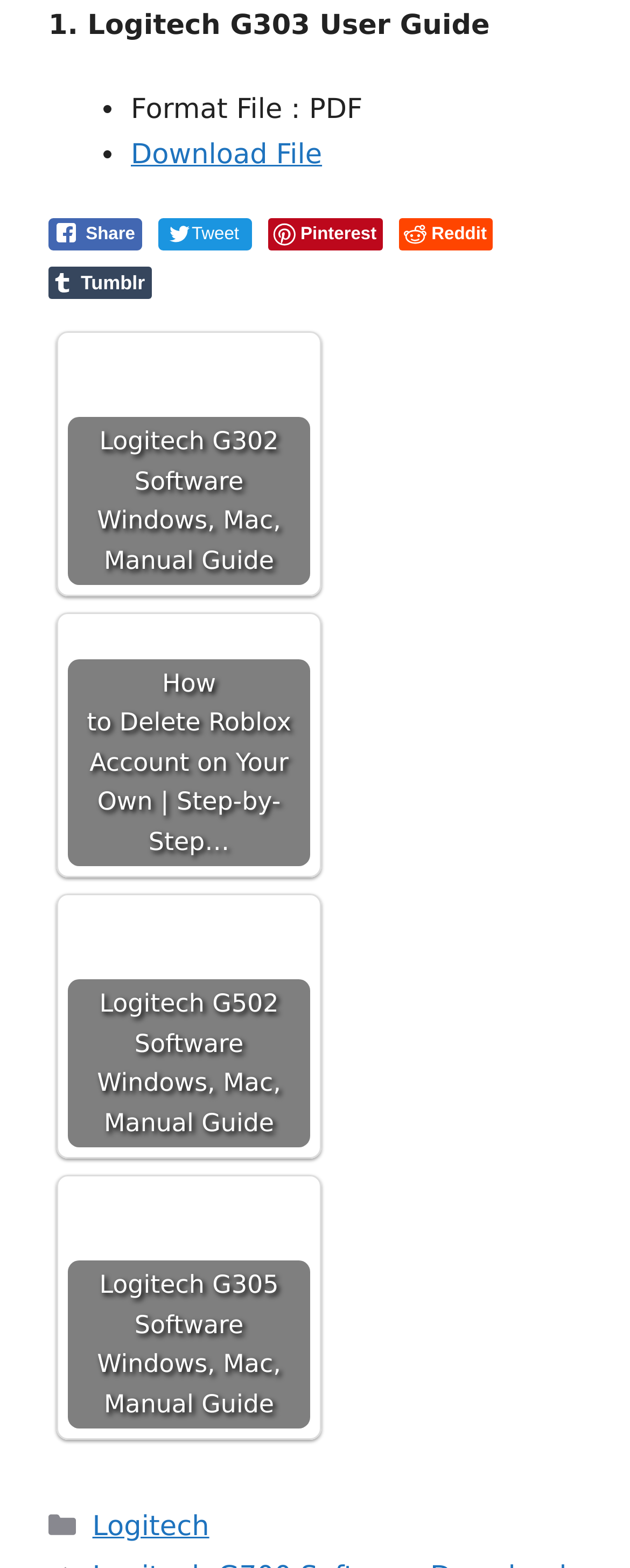What is the format of the file?
Ensure your answer is thorough and detailed.

The format of the file can be determined by looking at the text 'Format File : PDF' which is located next to a bullet point and above the 'Download File' link.